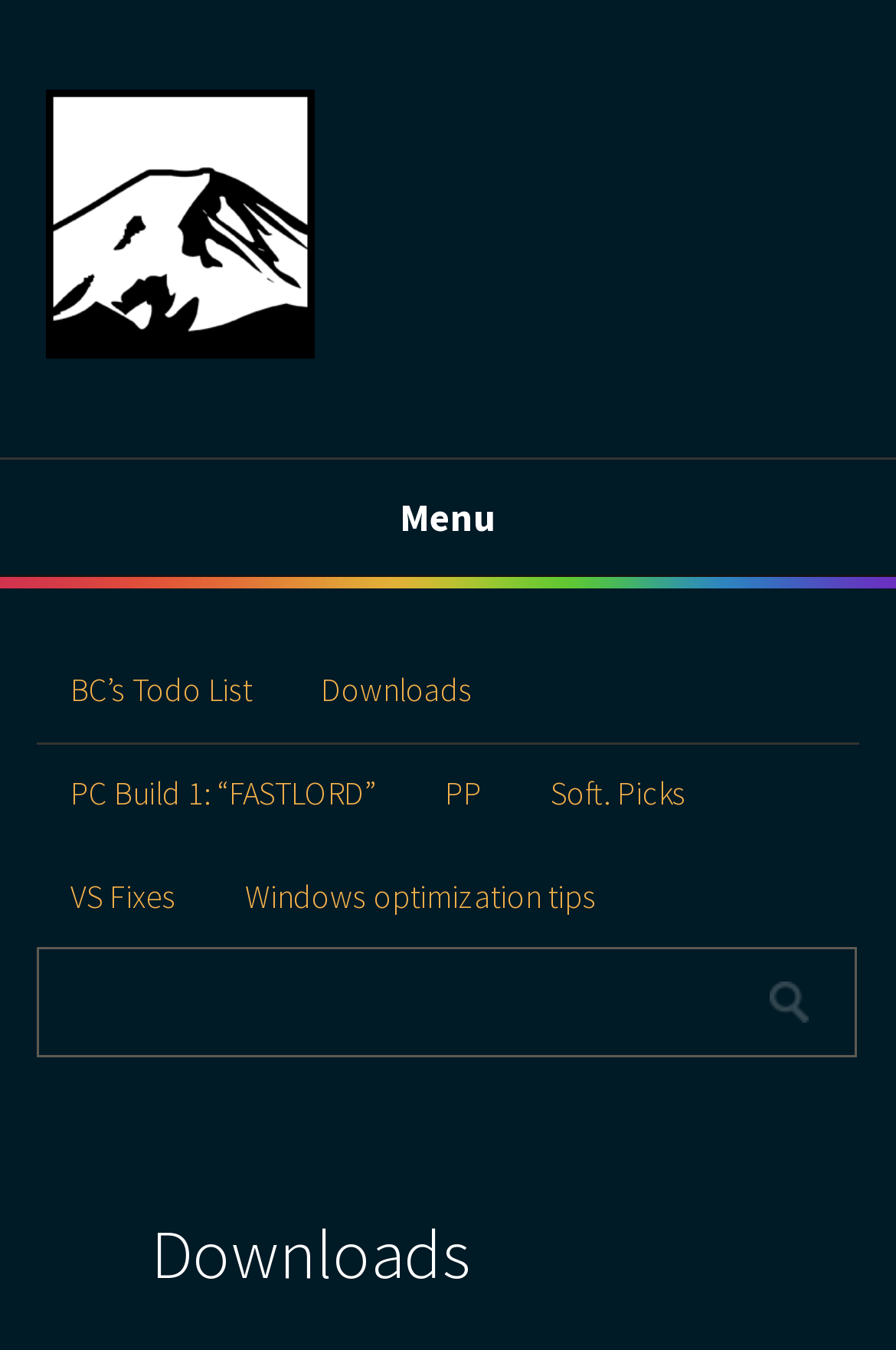Answer the following in one word or a short phrase: 
What is the purpose of the search bar?

To search for content